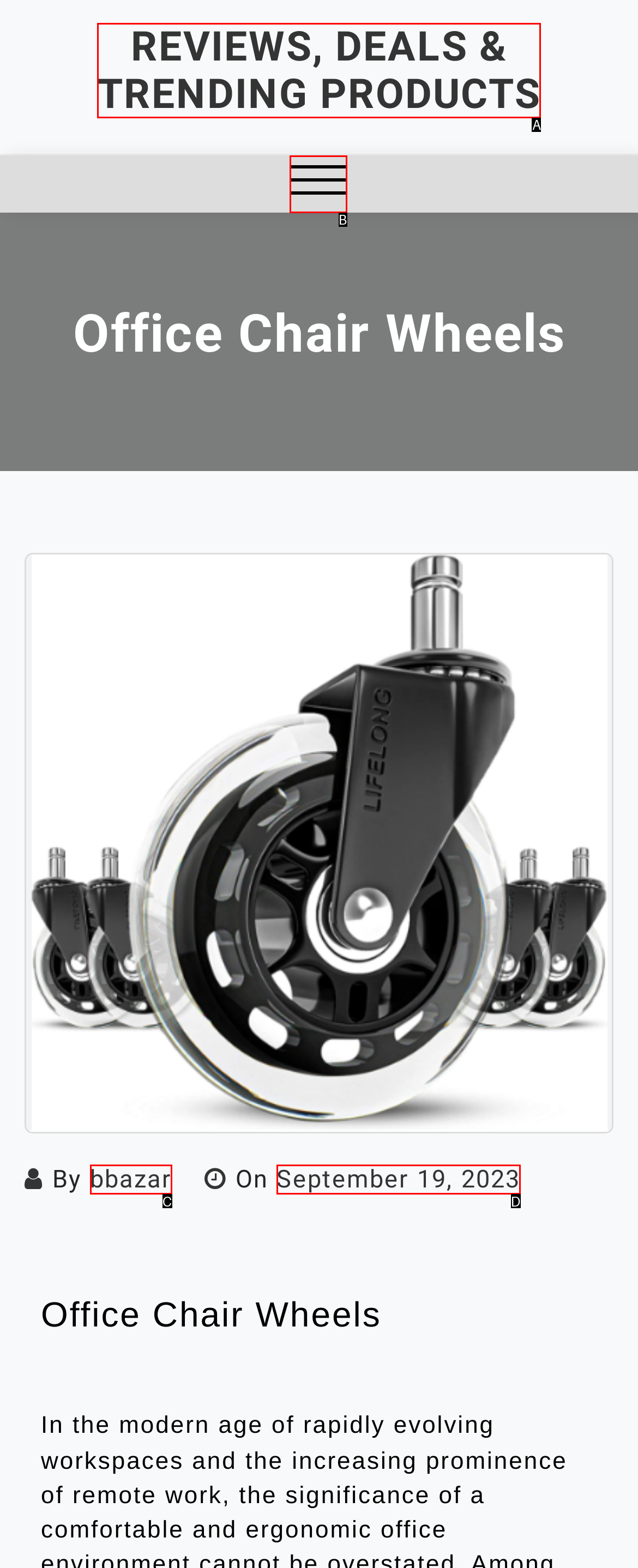Identify the HTML element that best matches the description: Search. Provide your answer by selecting the corresponding letter from the given options.

None